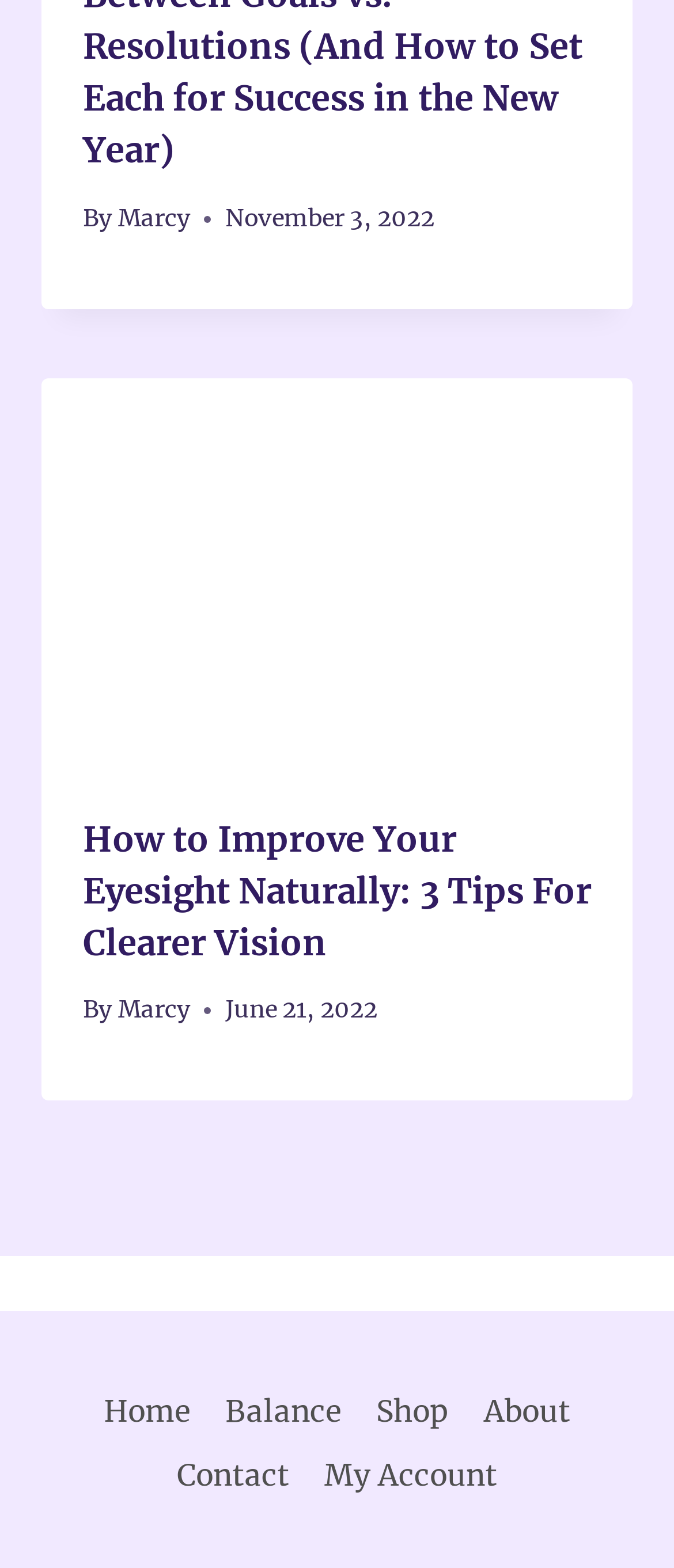What is the date of the article 'How to Improve Your Eyesight Naturally: 3 Tips For Clearer Vision'?
Provide an in-depth and detailed answer to the question.

I found the date by looking at the time element above the article title, which says 'November 3, 2022'.